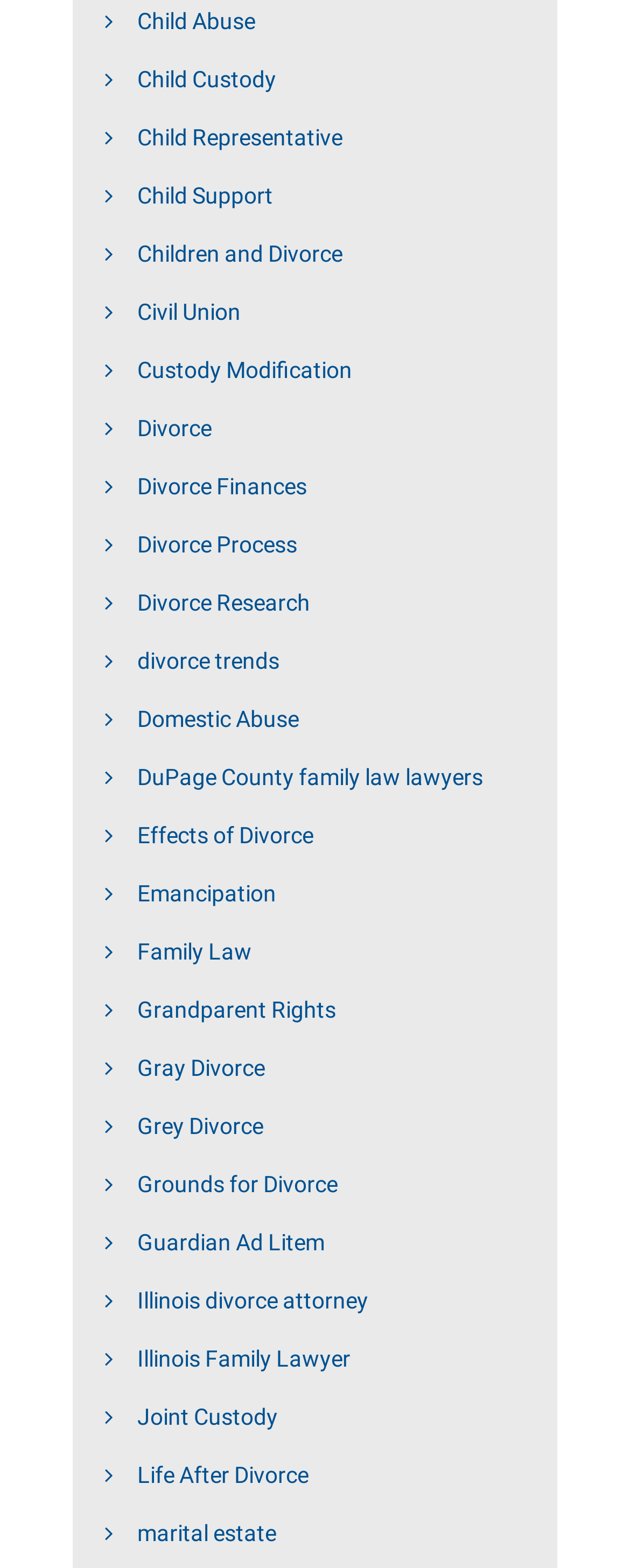What is the geographical area of focus for the lawyers mentioned?
Could you please answer the question thoroughly and with as much detail as possible?

One of the links on the webpage mentions 'DuPage County family law lawyers', indicating that the lawyers mentioned have a focus on this specific geographical area.